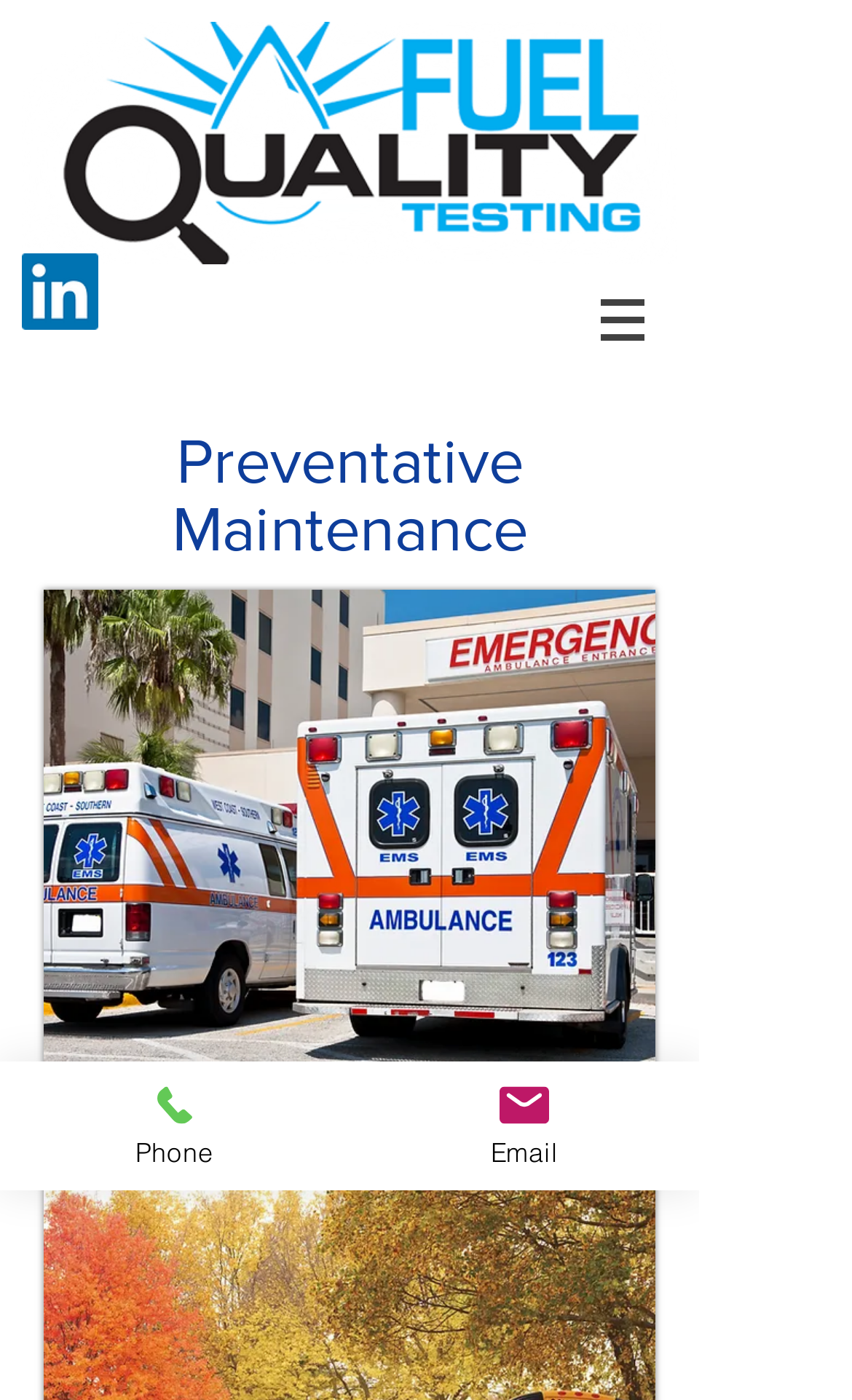Find and provide the bounding box coordinates for the UI element described with: "aria-label="LinkedIn Social Icon"".

[0.026, 0.181, 0.115, 0.236]